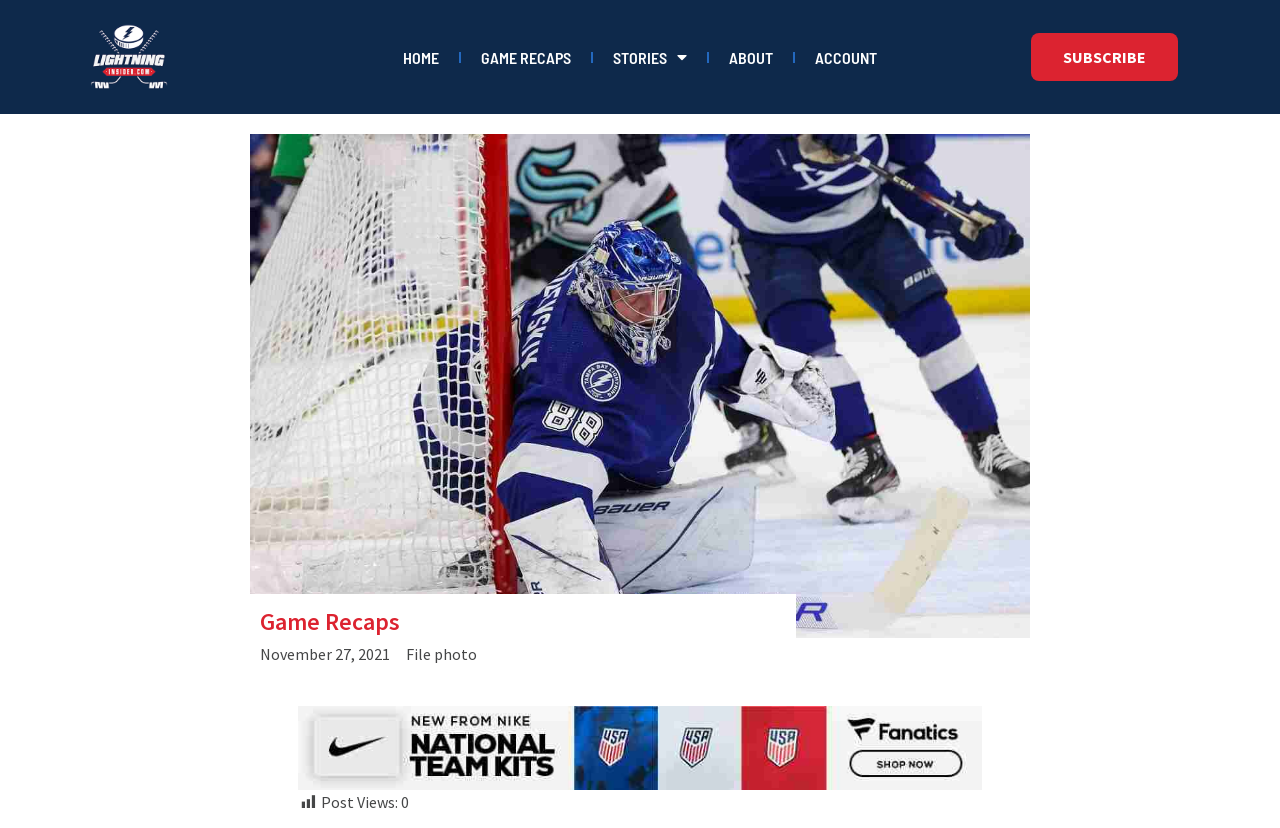Please identify the bounding box coordinates of the clickable element to fulfill the following instruction: "Subscribe to the newsletter". The coordinates should be four float numbers between 0 and 1, i.e., [left, top, right, bottom].

[0.806, 0.04, 0.92, 0.098]